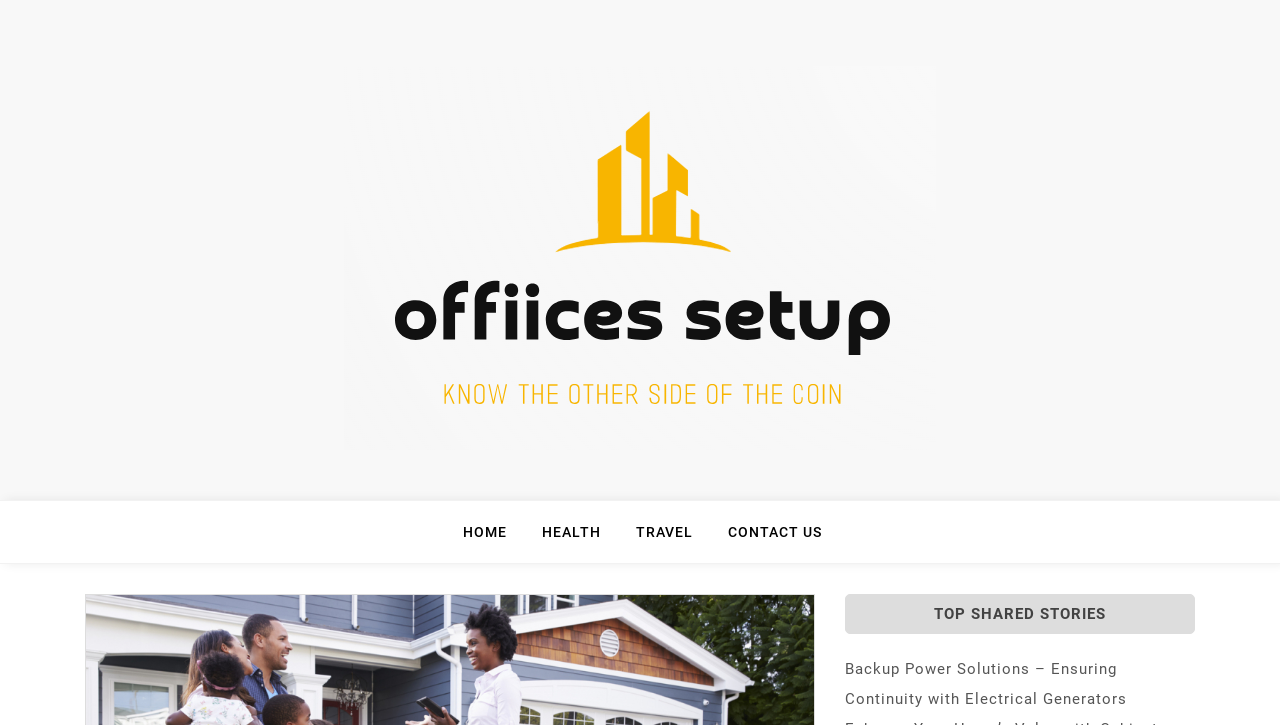Respond to the following query with just one word or a short phrase: 
What is the first menu item?

HOME